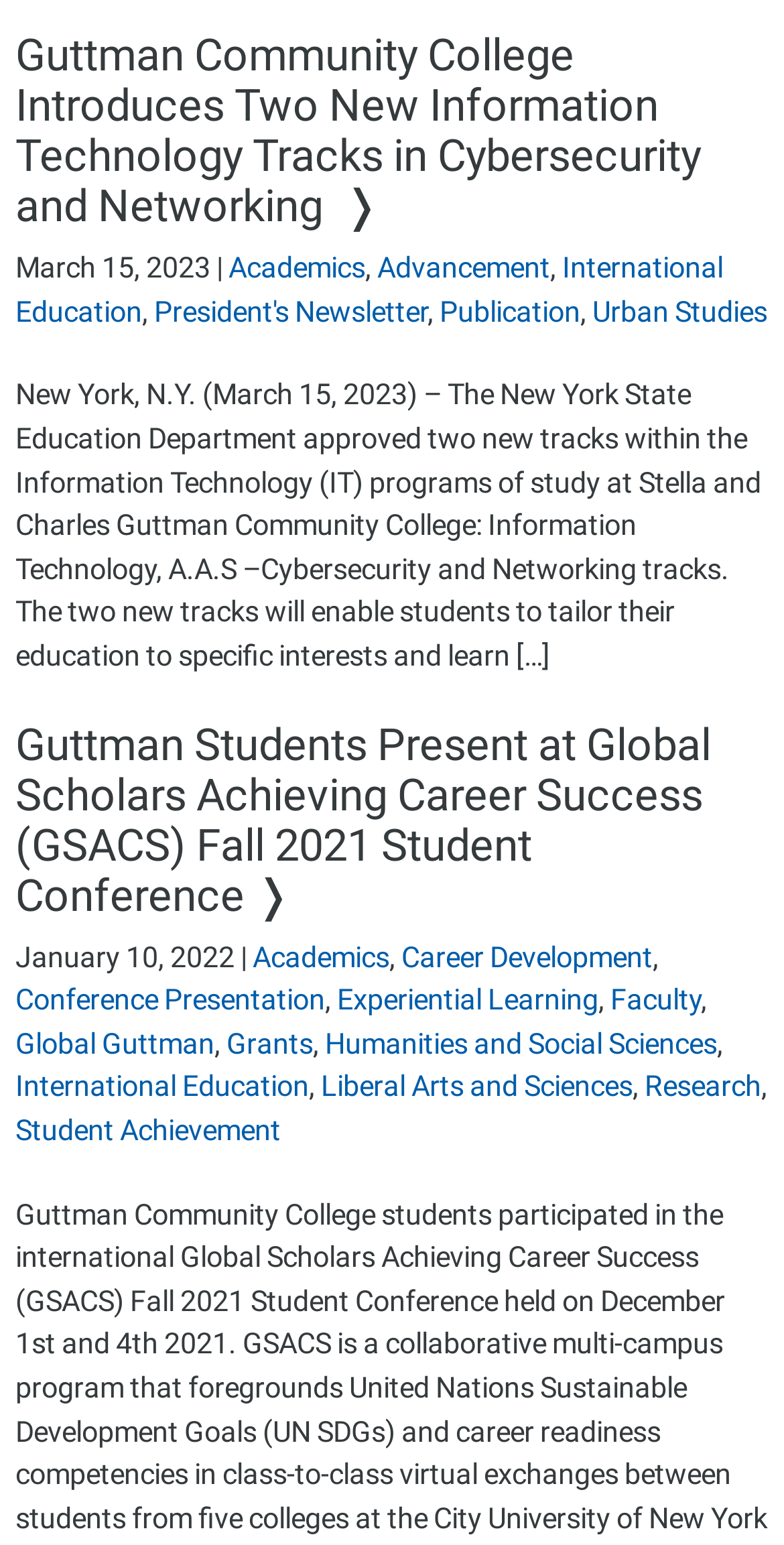What is the topic of the conference where Guttman students presented?
Answer the question with a detailed explanation, including all necessary information.

I determined the answer by reading the heading element with the text 'Guttman Students Present at Global Scholars Achieving Career Success (GSACS) Fall 2021 Student Conference ❭', which suggests that the conference is related to GSACS.